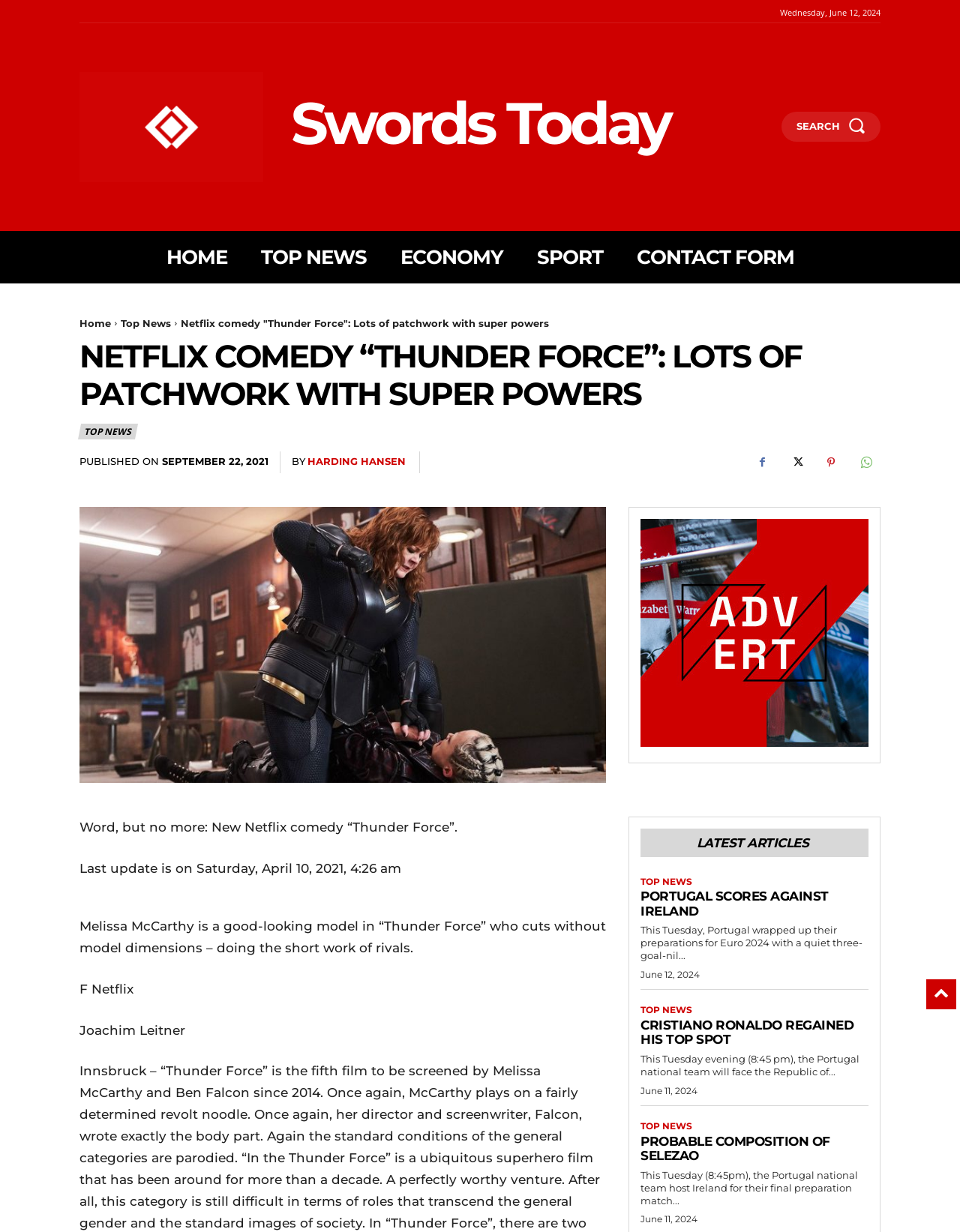Can you identify the bounding box coordinates of the clickable region needed to carry out this instruction: 'Search for something'? The coordinates should be four float numbers within the range of 0 to 1, stated as [left, top, right, bottom].

None